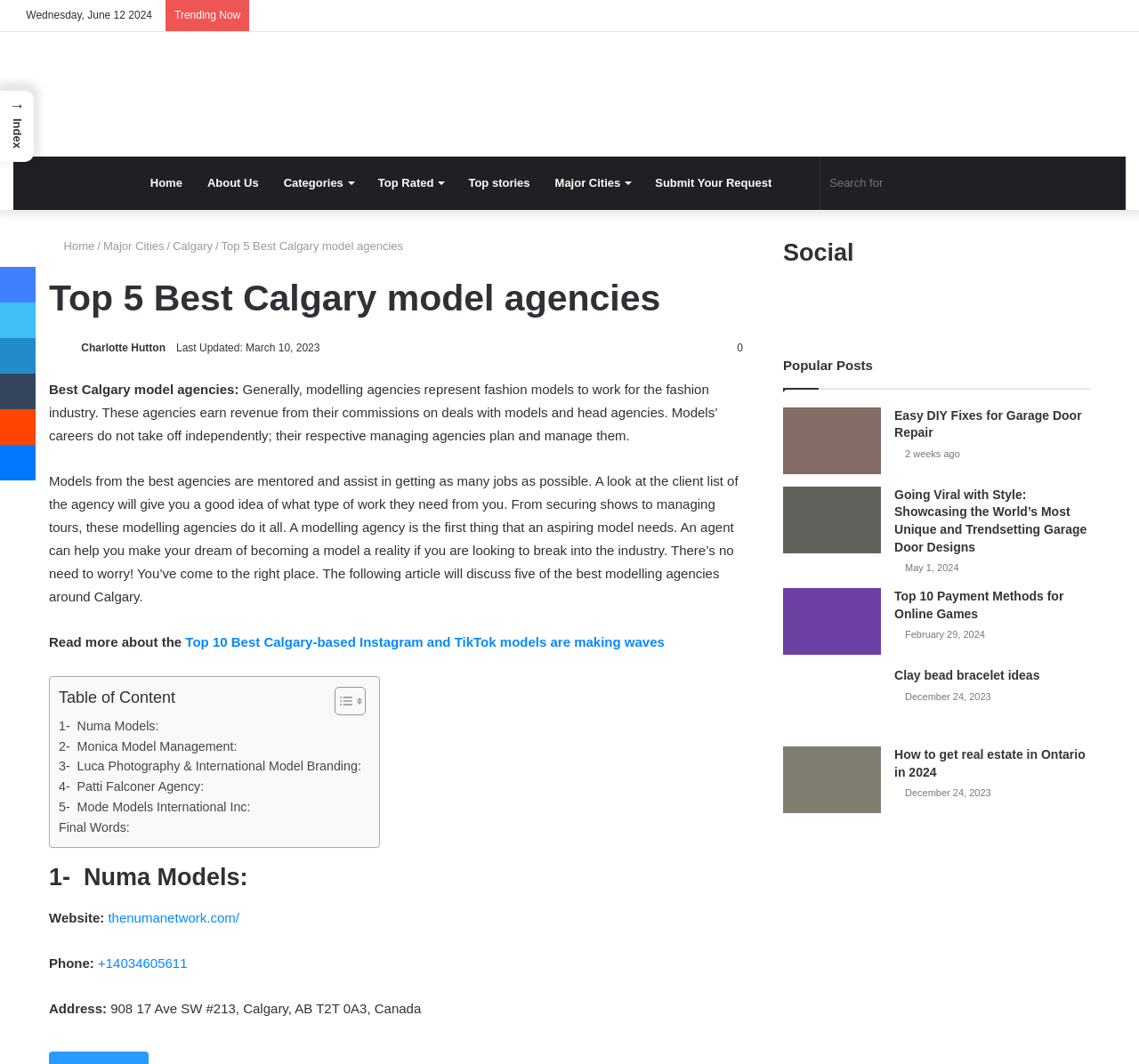Please determine the bounding box coordinates of the clickable area required to carry out the following instruction: "Search for". The coordinates must be four float numbers between 0 and 1, represented as [left, top, right, bottom].

[0.72, 0.147, 0.879, 0.197]